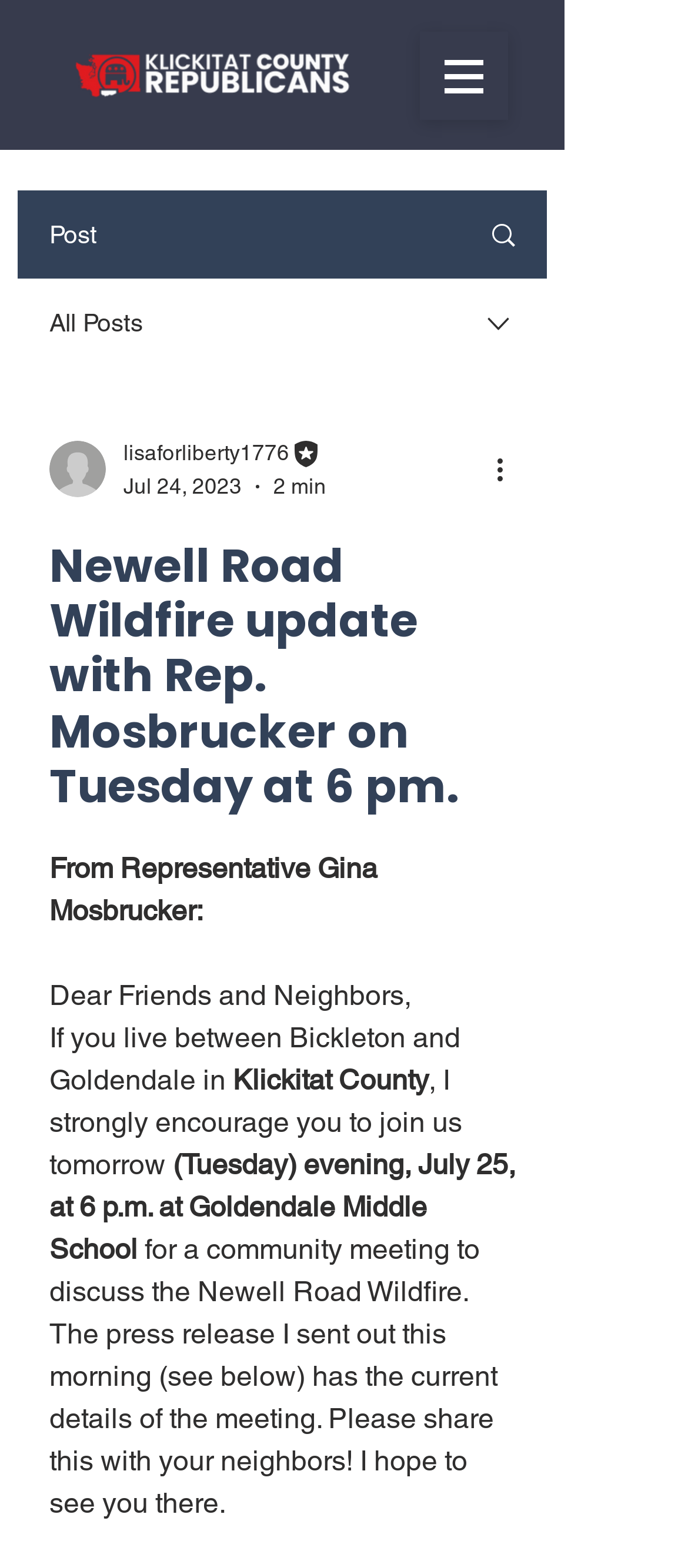What is the purpose of the community meeting?
Please answer using one word or phrase, based on the screenshot.

To discuss the Newell Road Wildfire